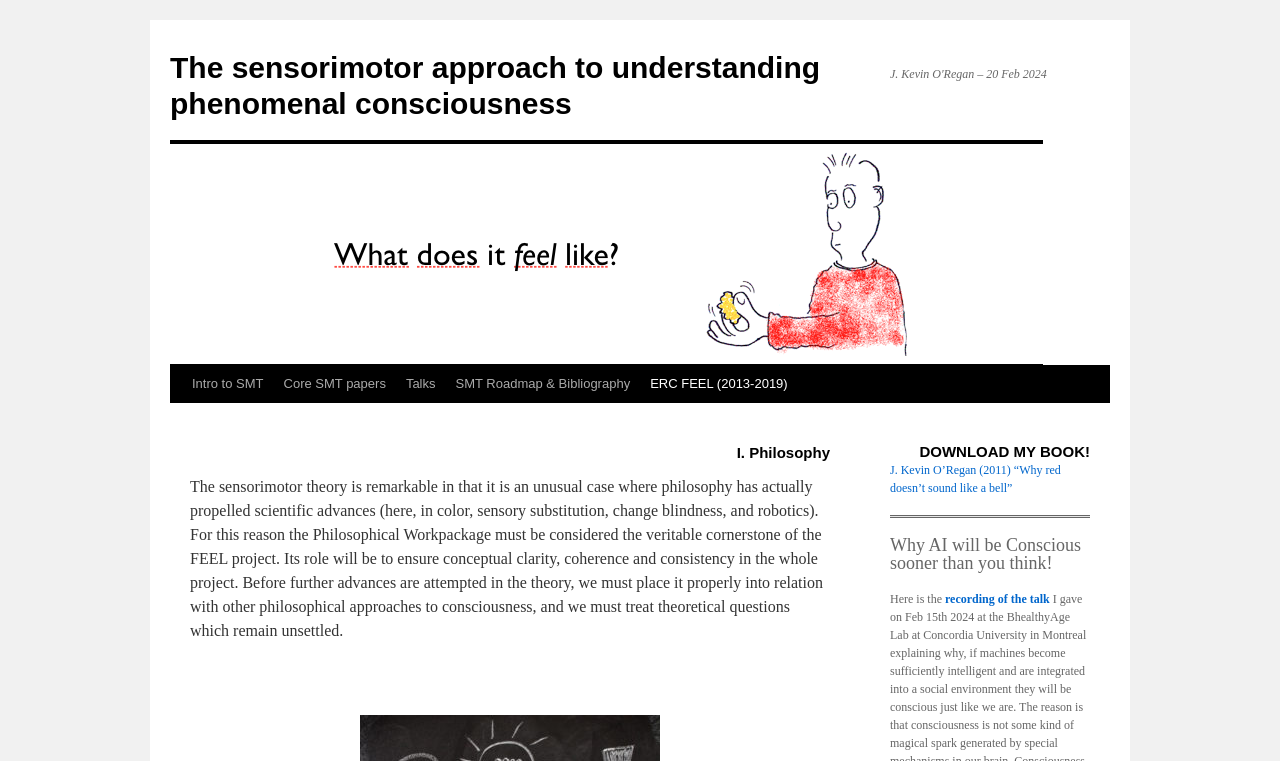For the given element description Talks, determine the bounding box coordinates of the UI element. The coordinates should follow the format (top-left x, top-left y, bottom-right x, bottom-right y) and be within the range of 0 to 1.

[0.309, 0.48, 0.348, 0.53]